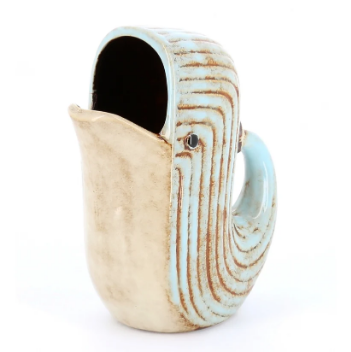What is the purpose of the whale's open mouth?
Using the visual information, reply with a single word or short phrase.

Spout for pouring liquids